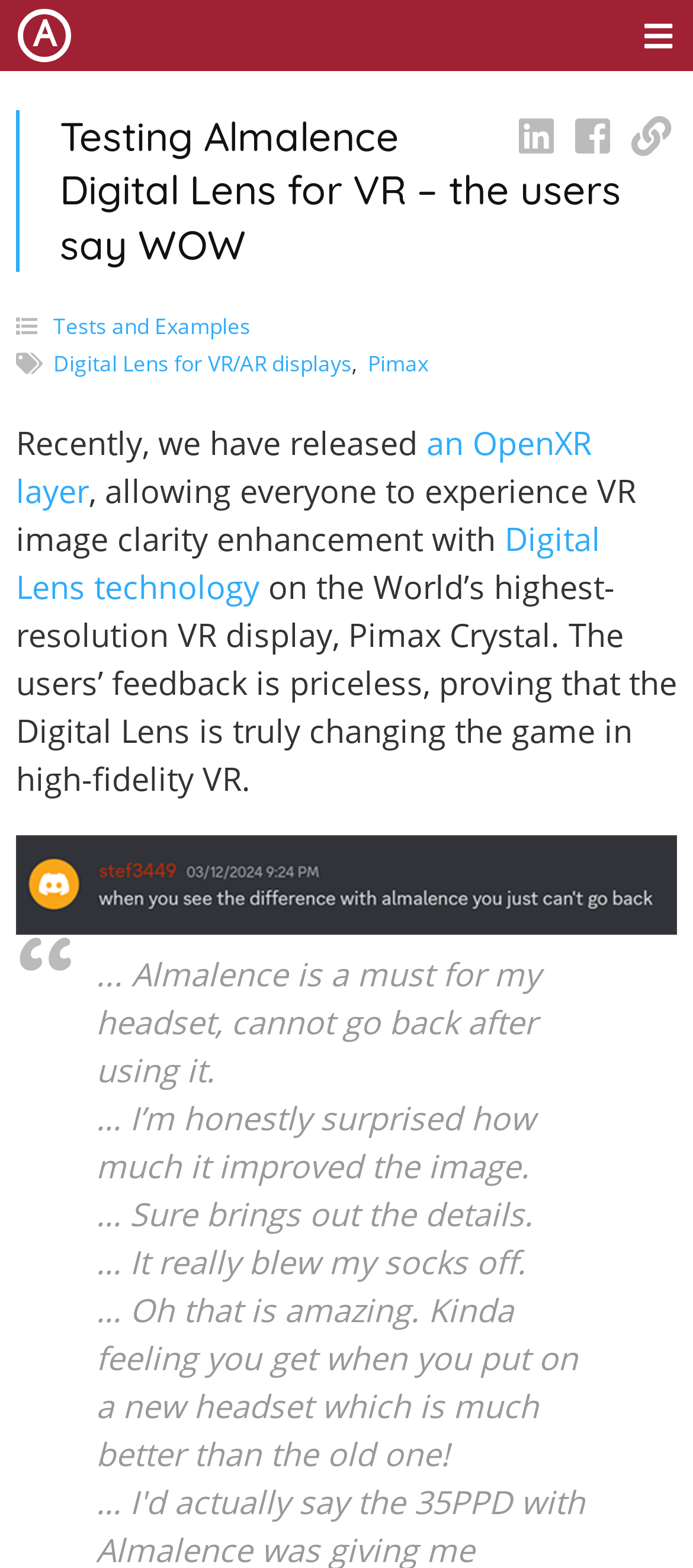What is the main topic of this webpage?
Based on the image, answer the question in a detailed manner.

Based on the webpage content, it appears that the main topic is about testing and showcasing the Digital Lens technology for Virtual Reality (VR) applications, specifically on high-resolution VR displays like Pimax Crystal.